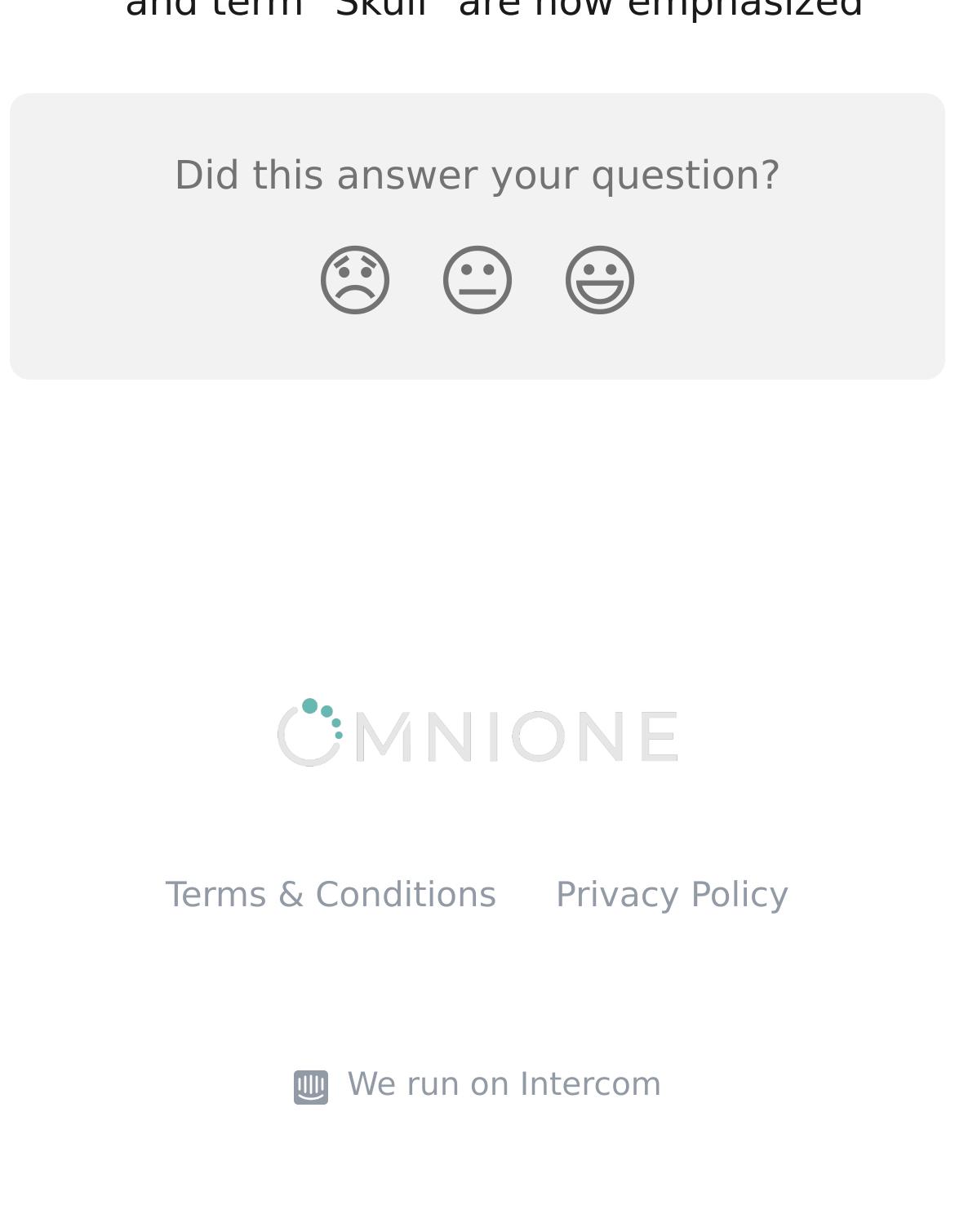Extract the bounding box coordinates for the described element: "Primary Menu". The coordinates should be represented as four float numbers between 0 and 1: [left, top, right, bottom].

None